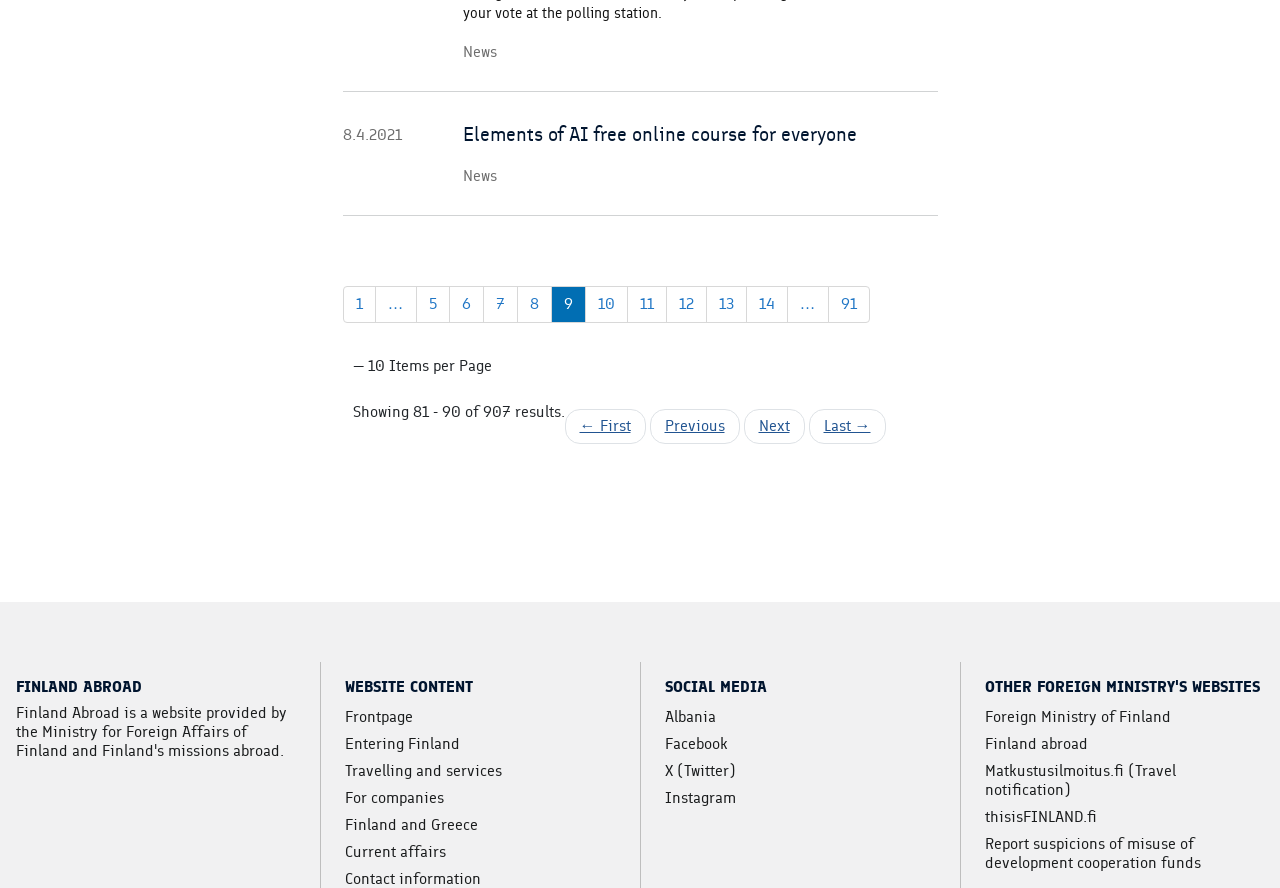Please give a succinct answer to the question in one word or phrase:
What is the name of the section that contains links to social media?

SOCIAL MEDIA